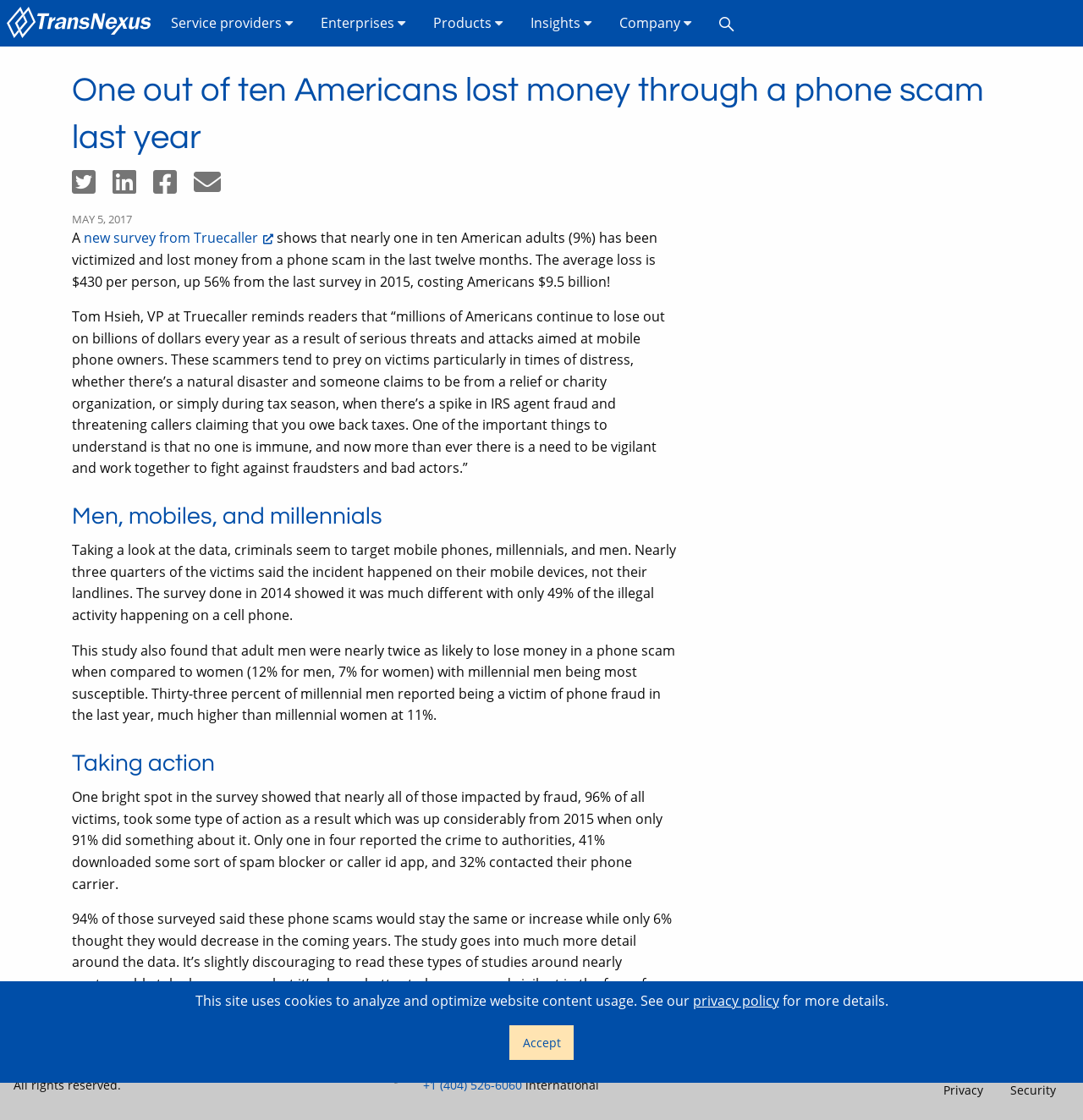What is the percentage of millennial men who reported being a victim of phone fraud?
Answer the question with a single word or phrase, referring to the image.

33%